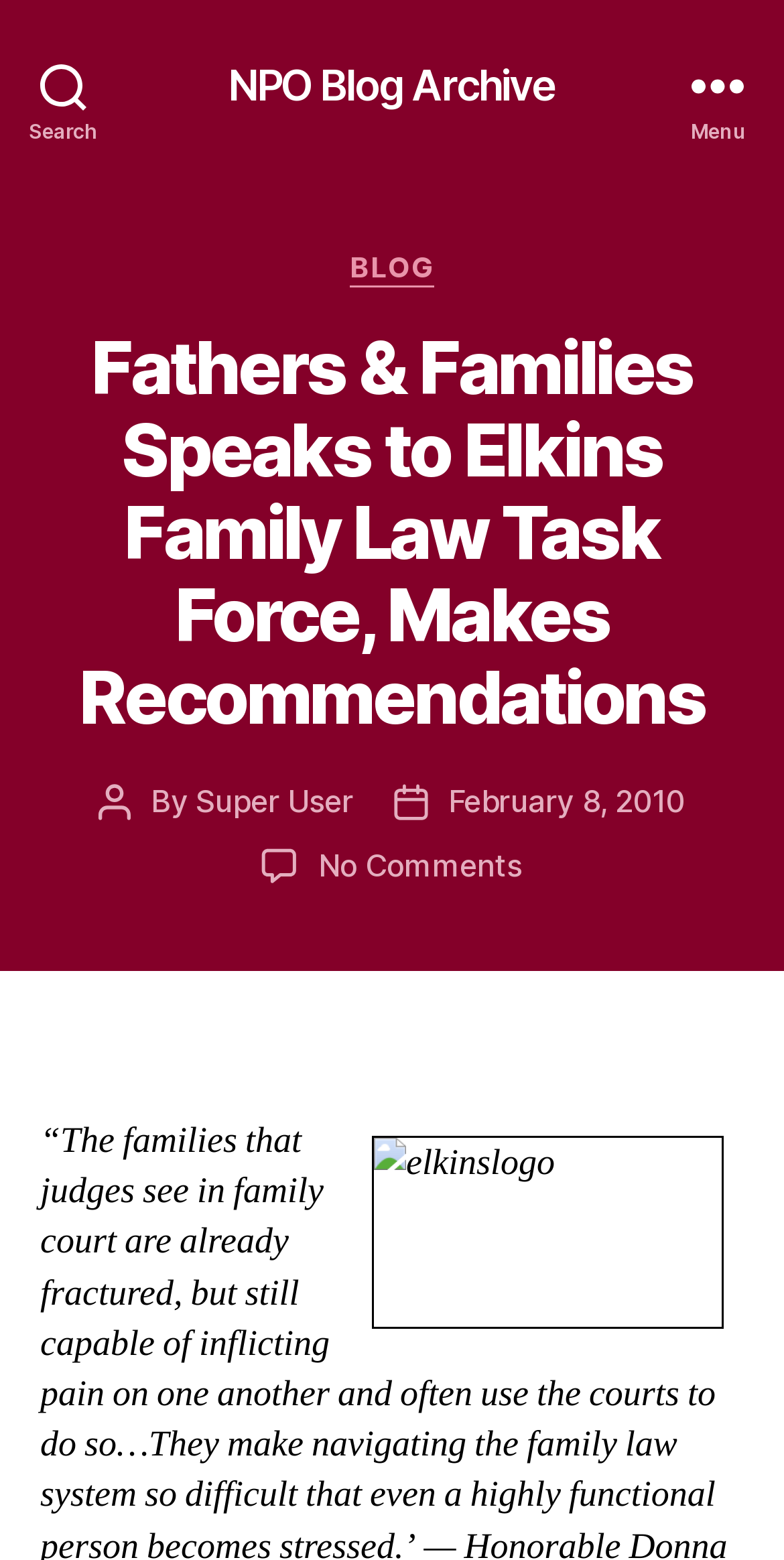Using the provided element description, identify the bounding box coordinates as (top-left x, top-left y, bottom-right x, bottom-right y). Ensure all values are between 0 and 1. Description: Menu

[0.831, 0.0, 1.0, 0.108]